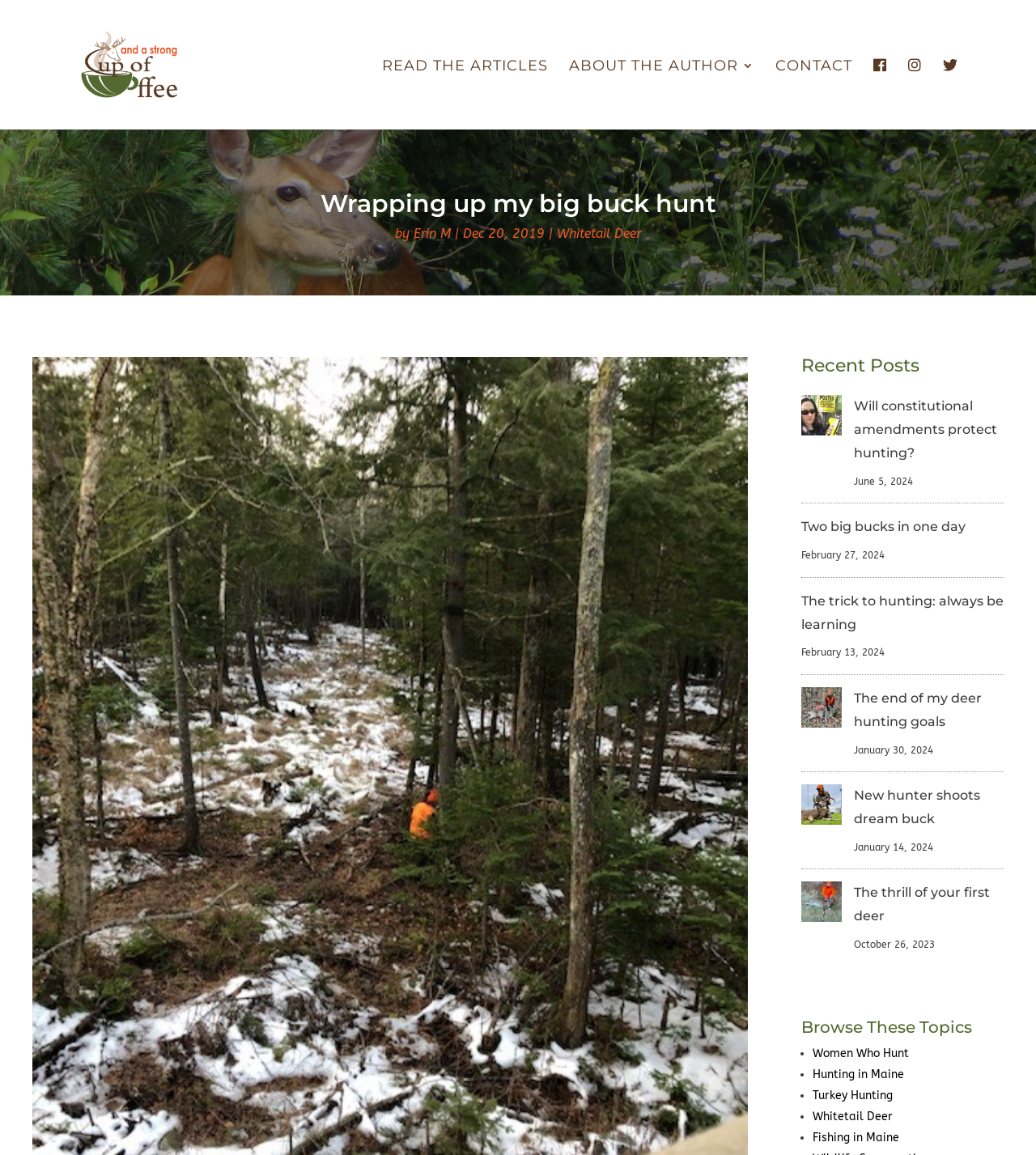Locate the bounding box coordinates of the clickable element to fulfill the following instruction: "Click on the 'And A Strong Cup of Coffee' link". Provide the coordinates as four float numbers between 0 and 1 in the format [left, top, right, bottom].

[0.077, 0.049, 0.226, 0.061]